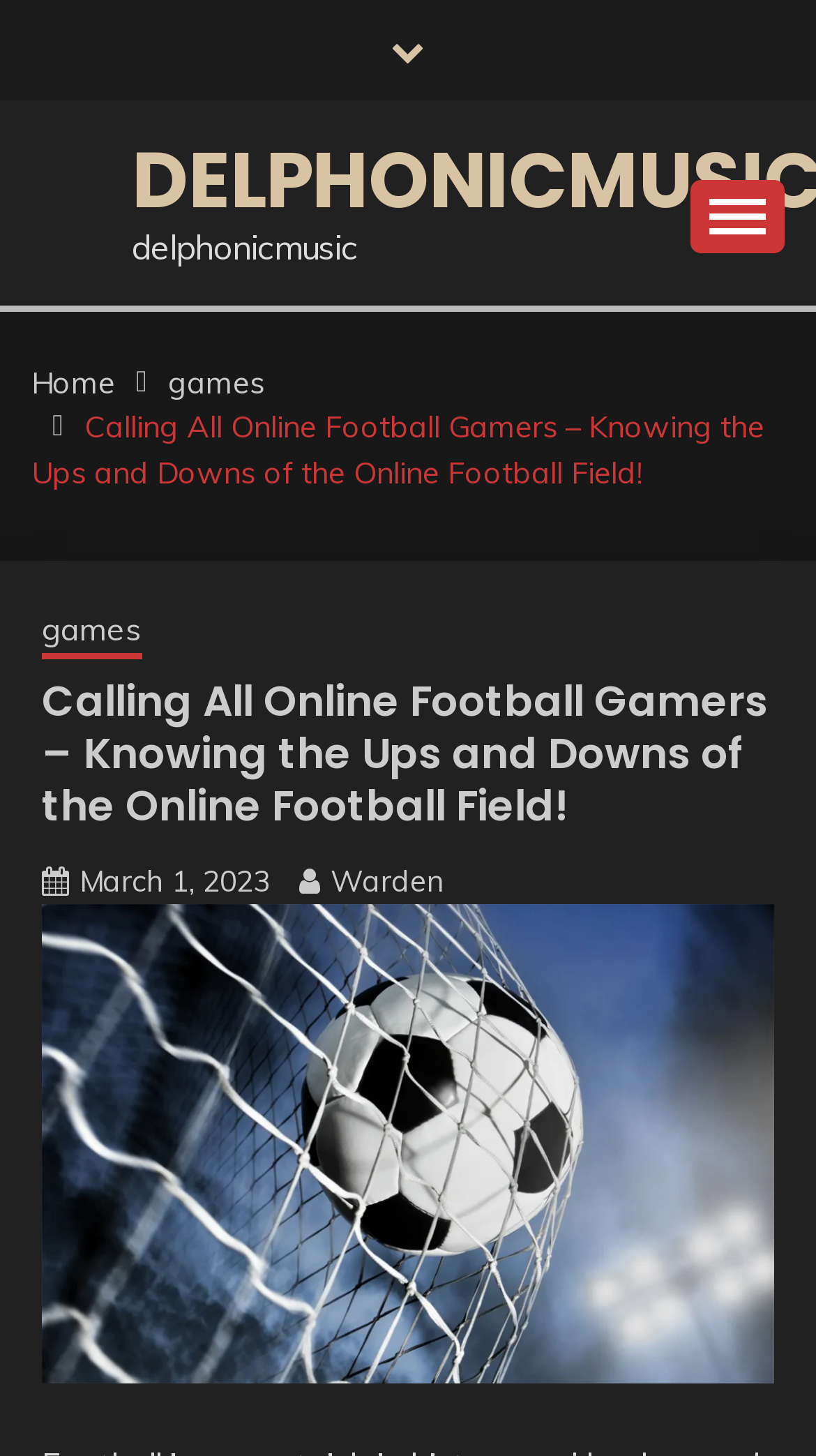Identify the bounding box coordinates of the region I need to click to complete this instruction: "Click on the Home link".

[0.038, 0.25, 0.141, 0.276]